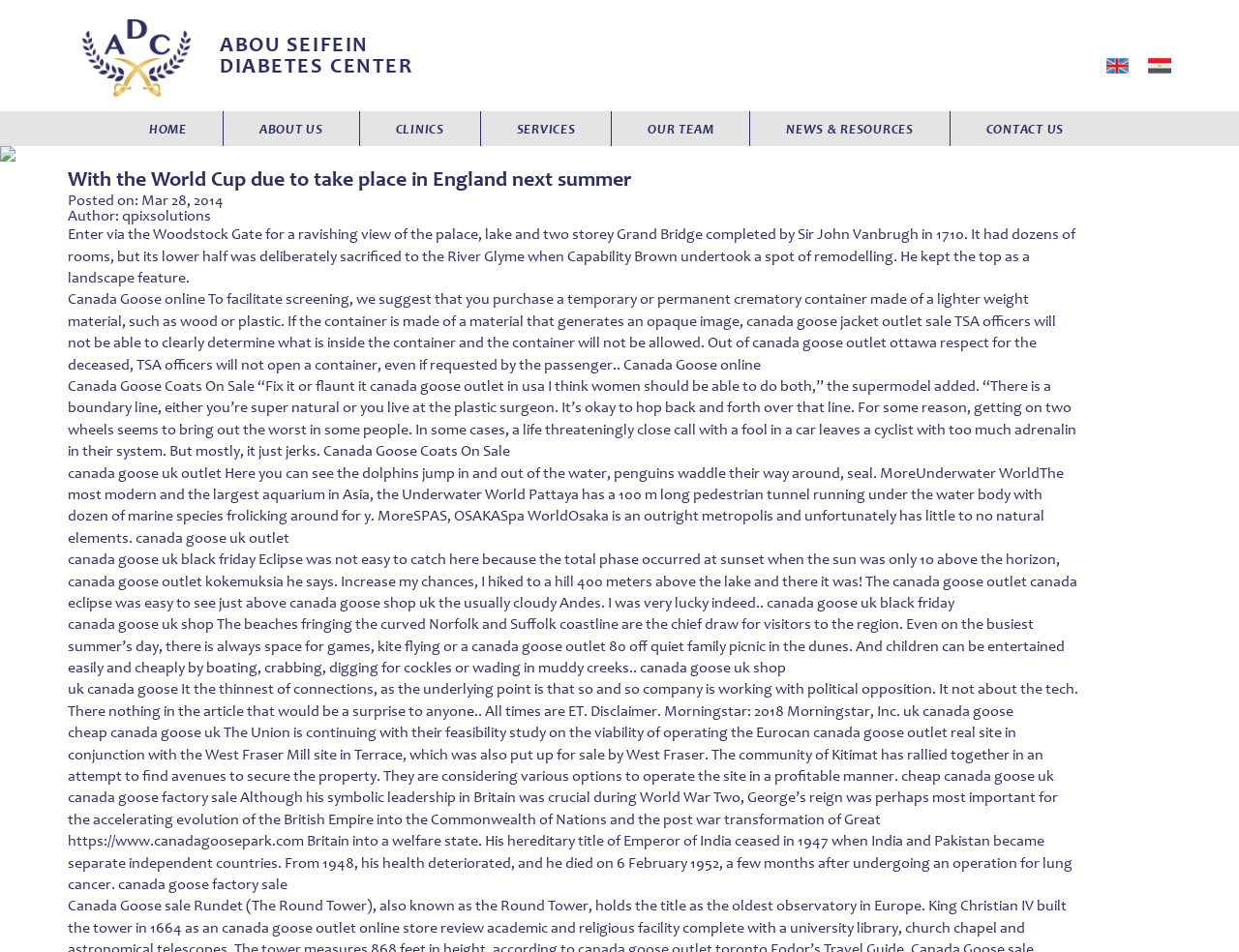What is the text of the first static text element?
Using the image provided, answer with just one word or phrase.

Posted on: Mar 28, 2014